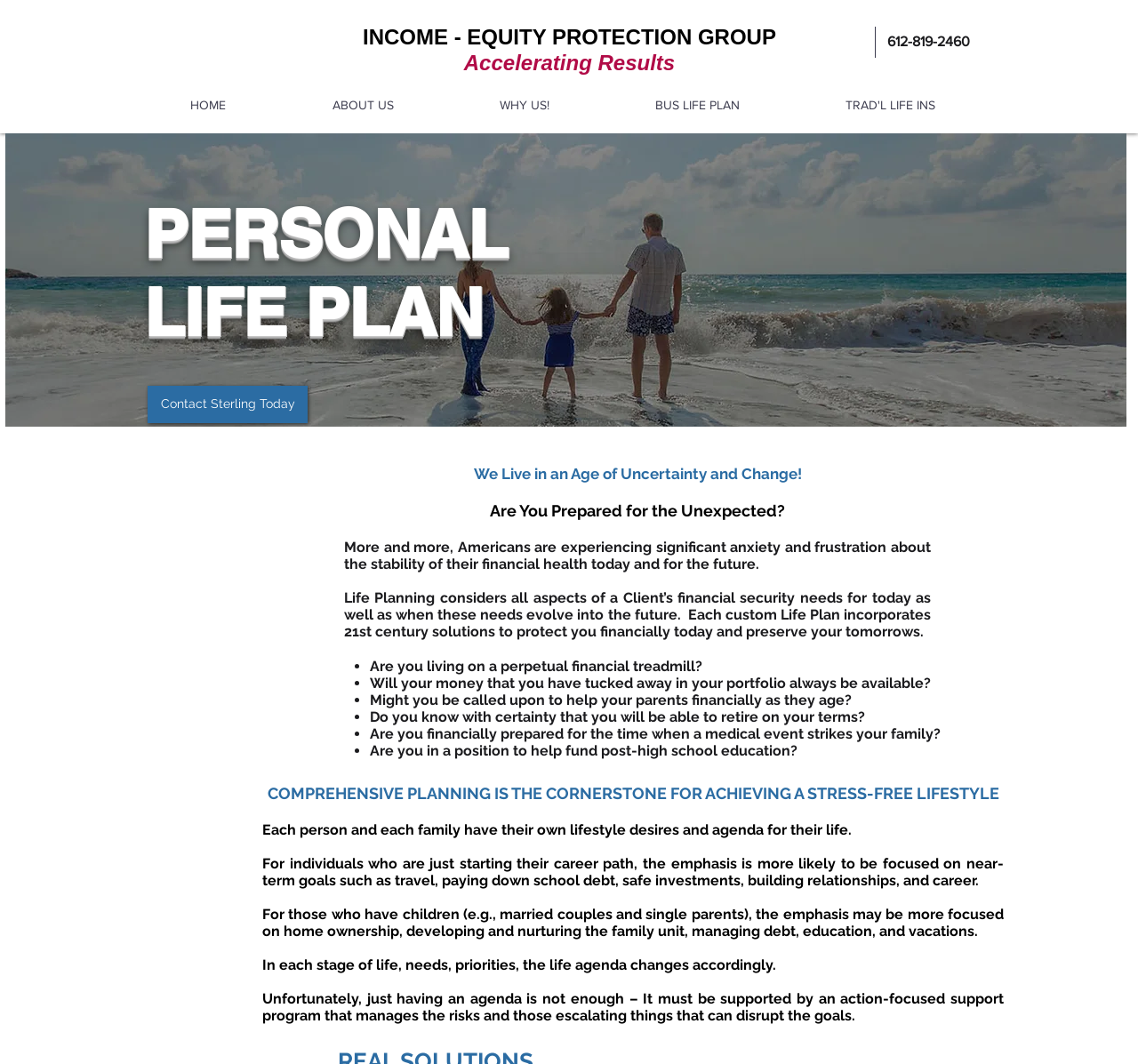Respond to the question below with a single word or phrase:
What is the purpose of Life Planning?

To protect financially today and preserve tomorrow